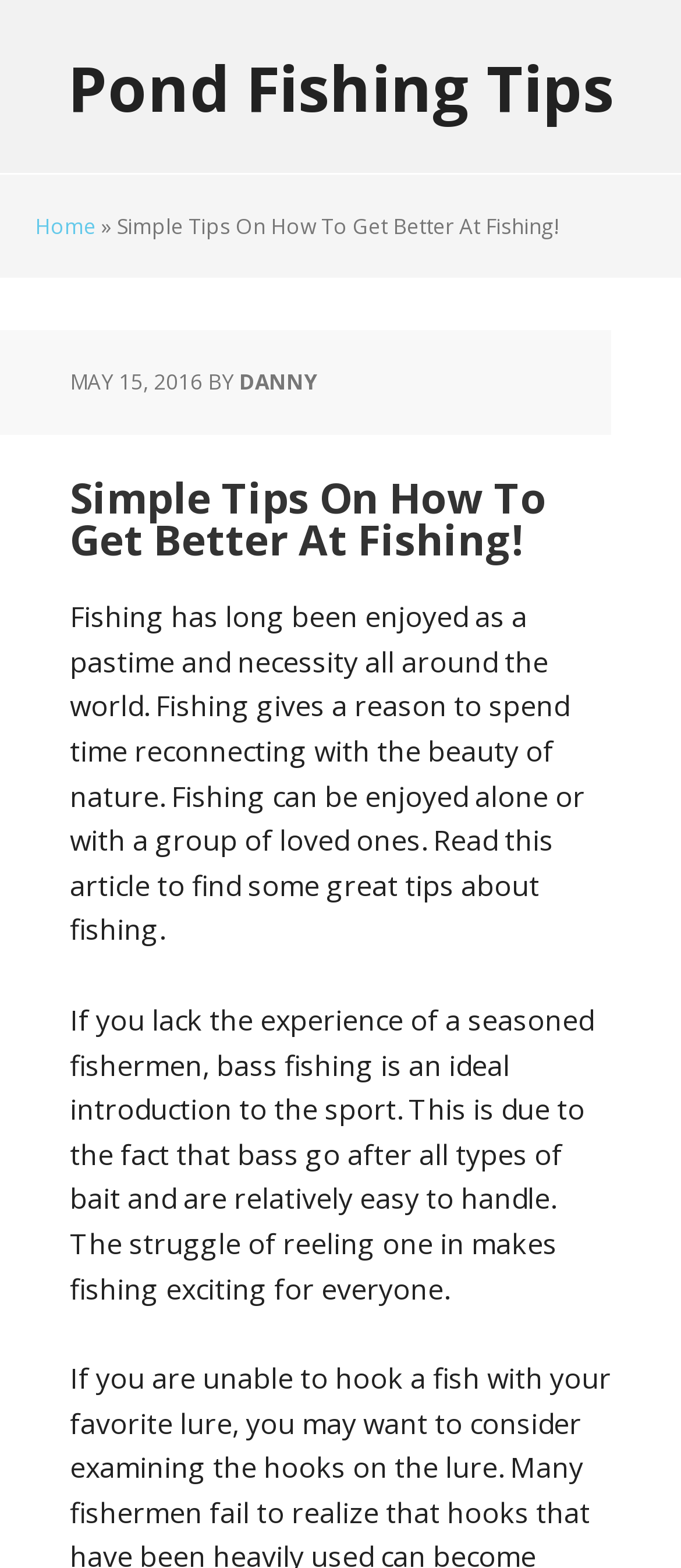Please find and generate the text of the main heading on the webpage.

Simple Tips On How To Get Better At Fishing!